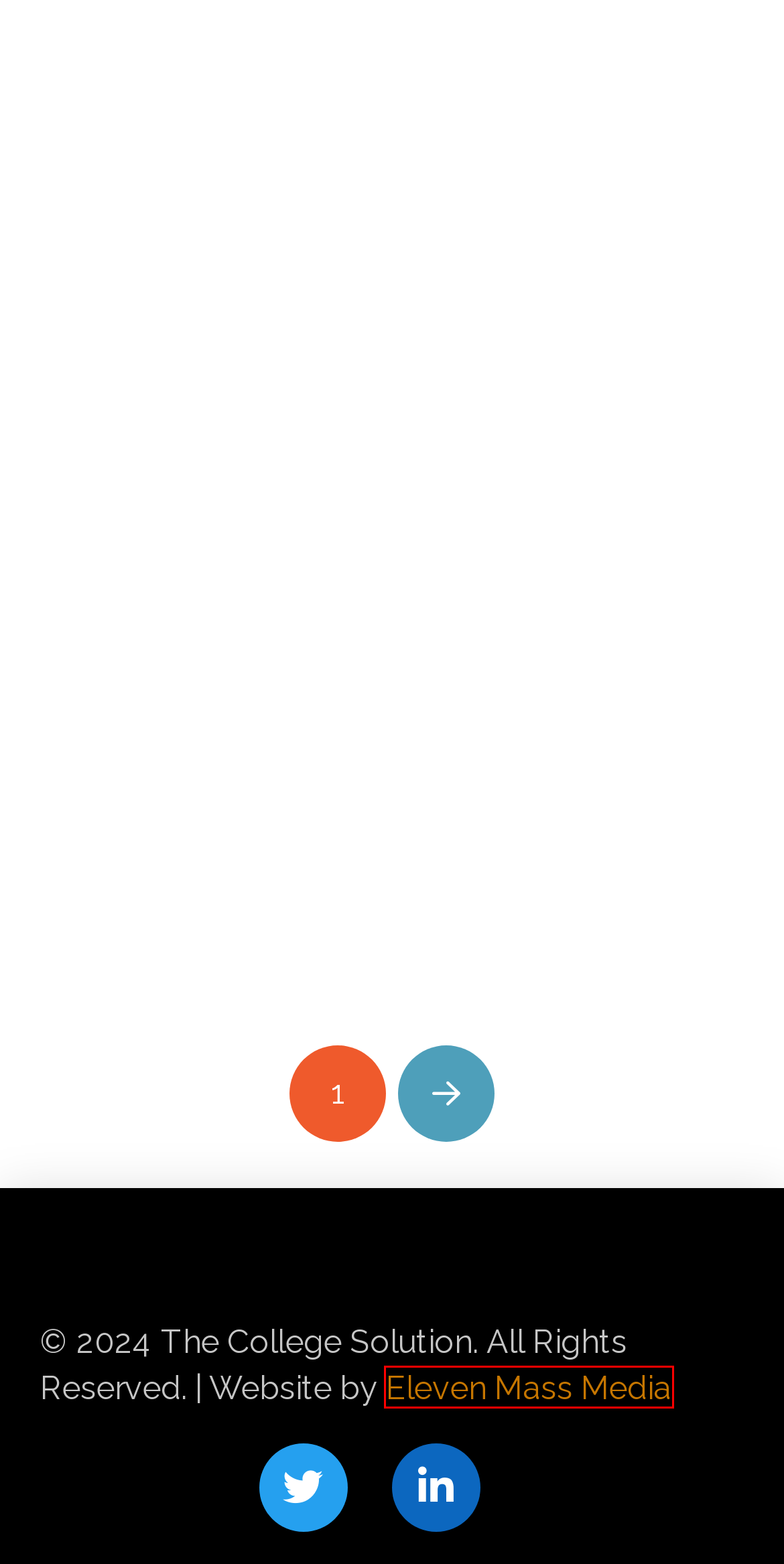Look at the screenshot of the webpage and find the element within the red bounding box. Choose the webpage description that best fits the new webpage that will appear after clicking the element. Here are the candidates:
A. Eleven Mass Media - Eleven Mass Media
B. Don't Wait for the FAFSA Deadline
C. Simpliflying the FAFSA
D. 10 Things to Know About the New FAFSA Changes - The College Solution
E. Free Application for Federal Student Aid Archives - Page 2 of 2 - The College Solution
F. When Two Children Head to College
G. A Cheat Sheet for the FAFSA
H. http://www.21ace.com/poker-chips-pictures/custom-chipco-poker-chip-stack.gif

A